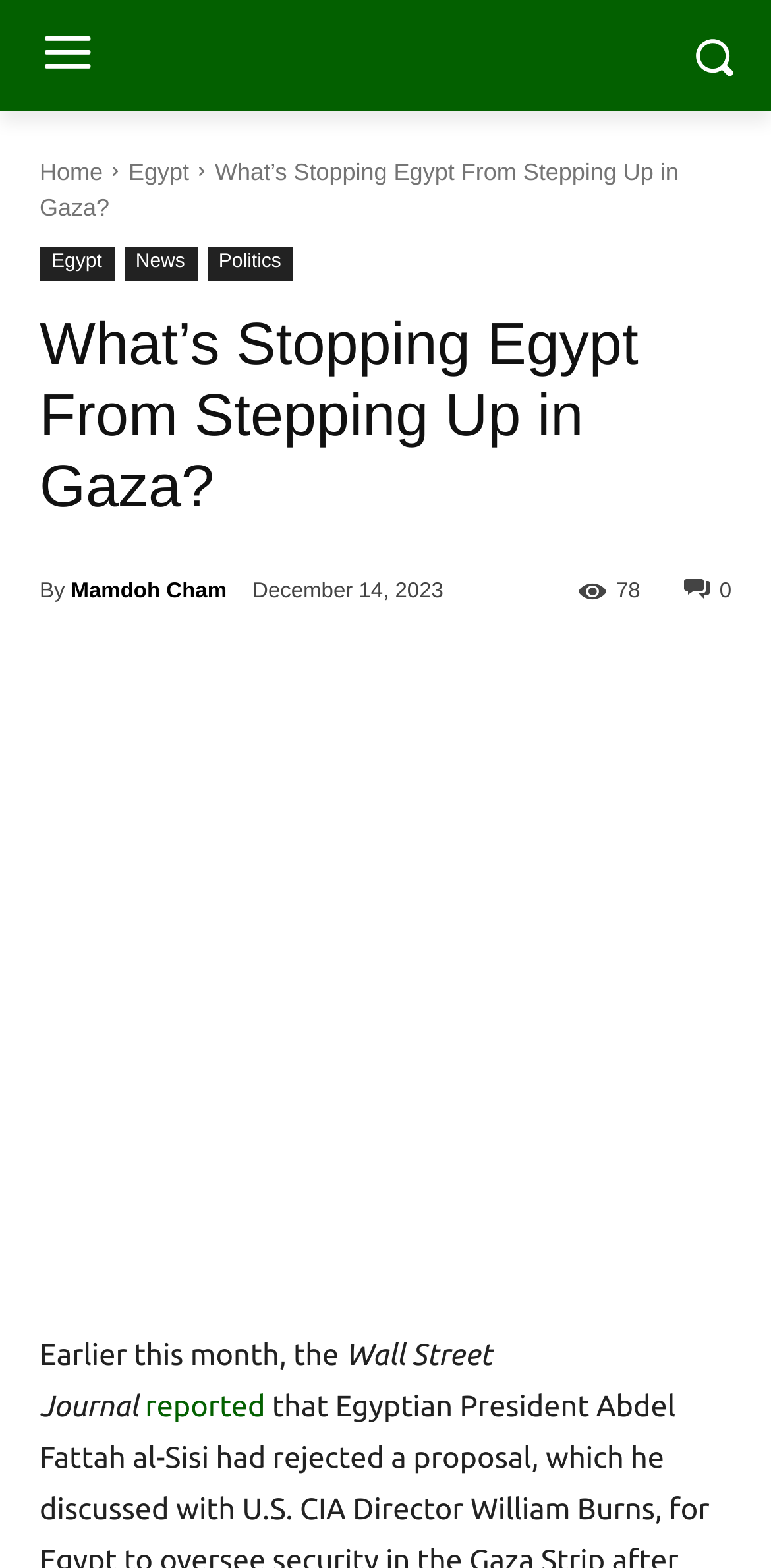Locate and extract the text of the main heading on the webpage.

What’s Stopping Egypt From Stepping Up in Gaza?